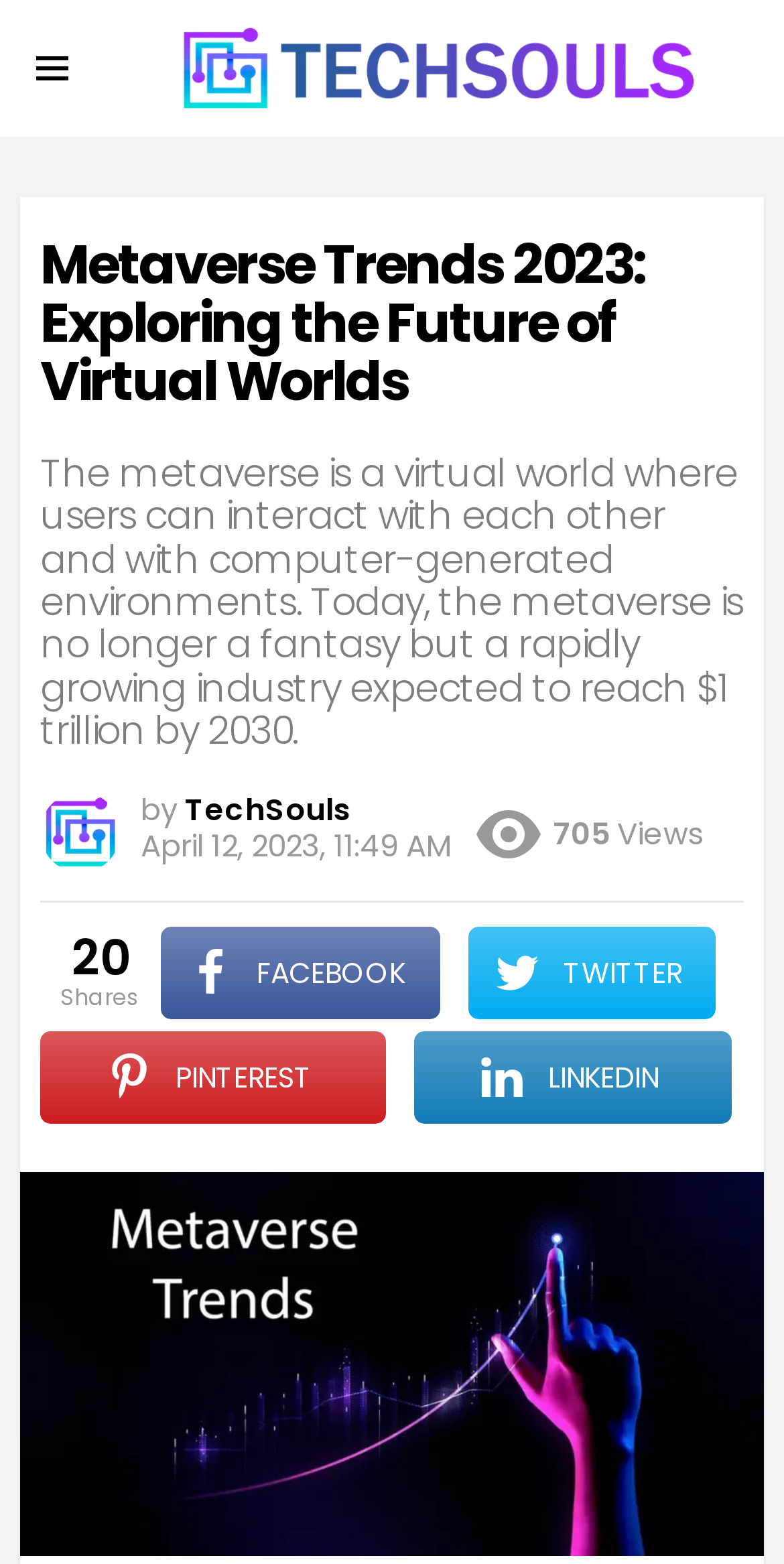Generate a thorough explanation of the webpage's elements.

This webpage is about exploring the future of virtual worlds, specifically metaverse trends expected to shape the industry in 2023. At the top left corner, there is a menu icon. Next to it, on the top center, is the website's logo, "TechSouls", which is also a link. 

Below the logo, there is a main heading that reads "Metaverse Trends 2023: Exploring the Future of Virtual Worlds". Underneath this heading, there is a subheading that provides a brief description of the metaverse, stating that it is a rapidly growing industry expected to reach $1 trillion by 2030.

On the right side of the subheading, there is a section that displays the article's metadata, including the author's name, "TechSouls", the publication date, "April 12, 2023, 11:49 AM", the number of views, "705", and the number of shares, "20". 

Below the metadata section, there are social media links to share the article on Facebook, Twitter, Pinterest, and LinkedIn. 

At the bottom of the page, there is a large image related to metaverse trends in 2023, taking up most of the width of the page.